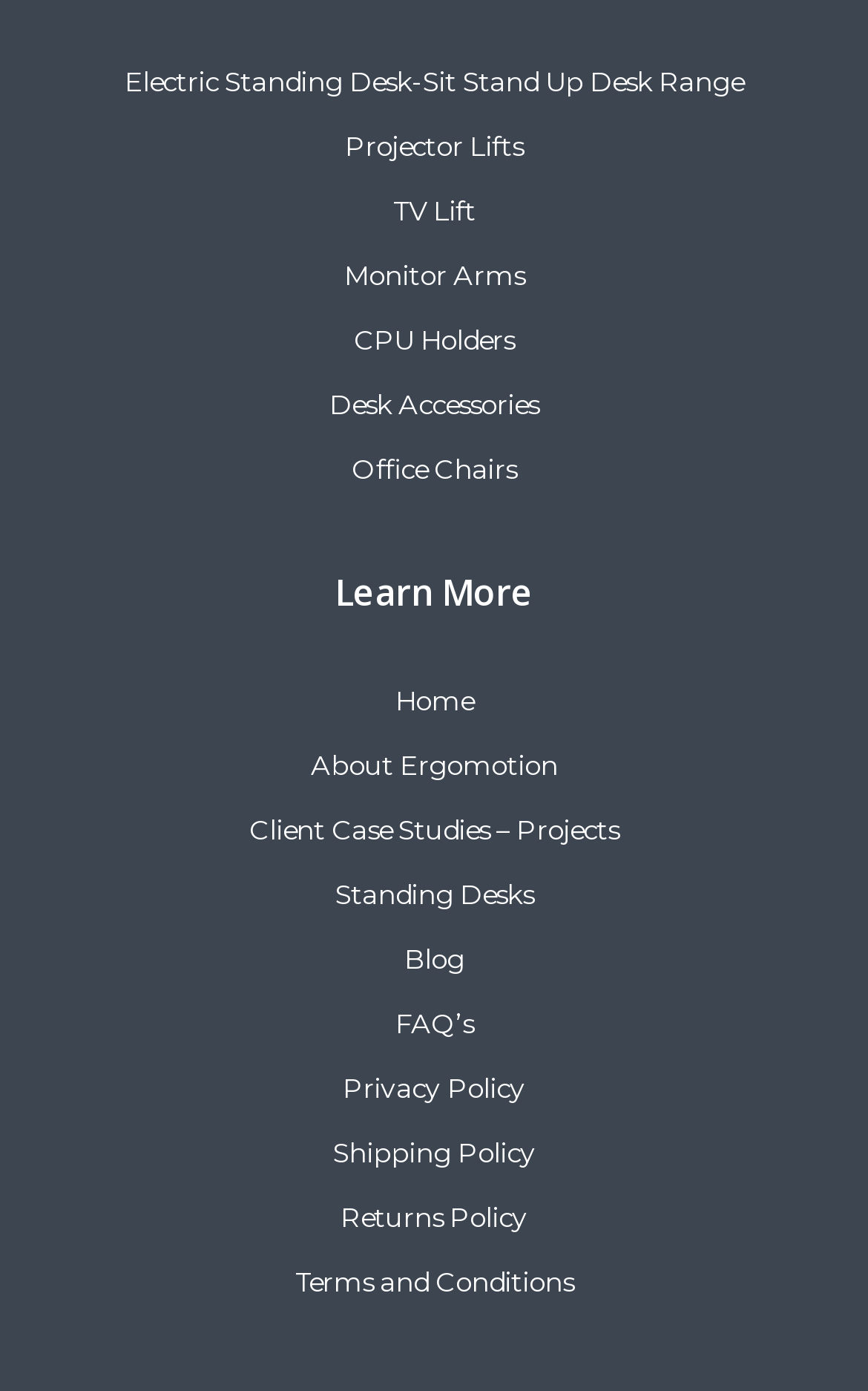What is the last link on the webpage?
Examine the image and give a concise answer in one word or a short phrase.

Terms and Conditions